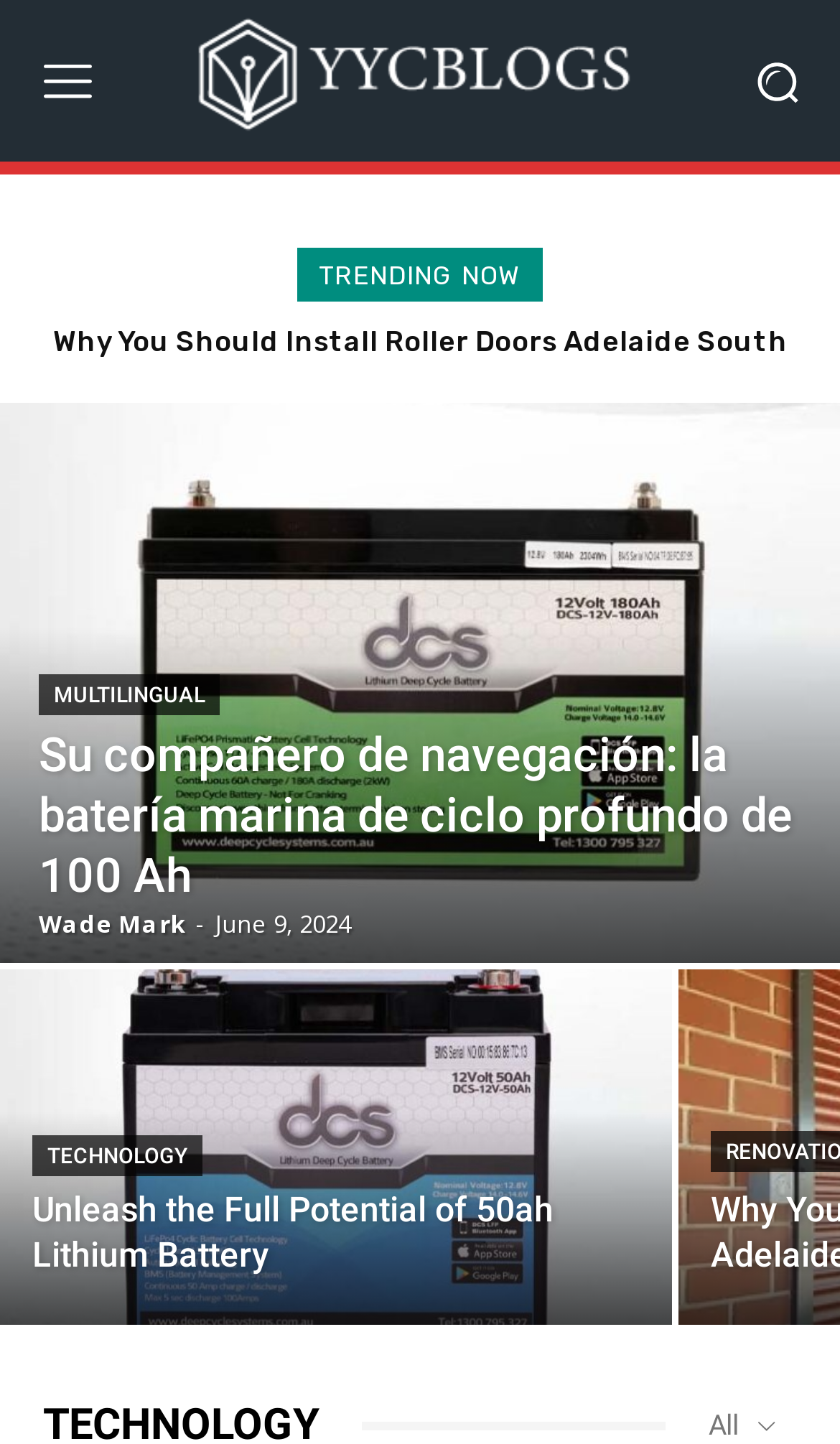Give a one-word or short phrase answer to this question: 
What is the language of the link 'MULTILINGUAL'?

Multiple languages